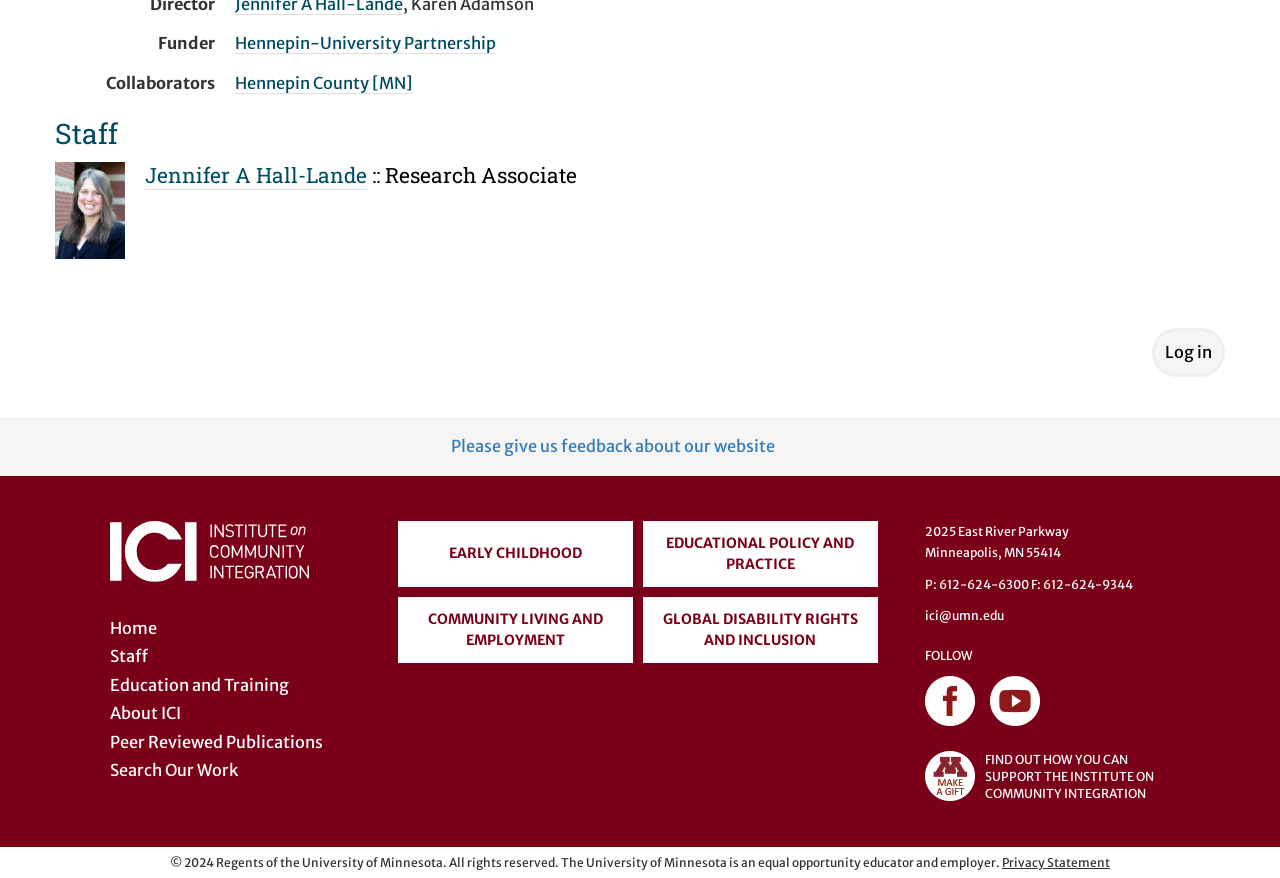Carefully examine the image and provide an in-depth answer to the question: What is the phone number of the Institute on Community Integration?

I found the answer by looking at the static text element at the bottom of the page, which contains the phone number and fax number of the institute.